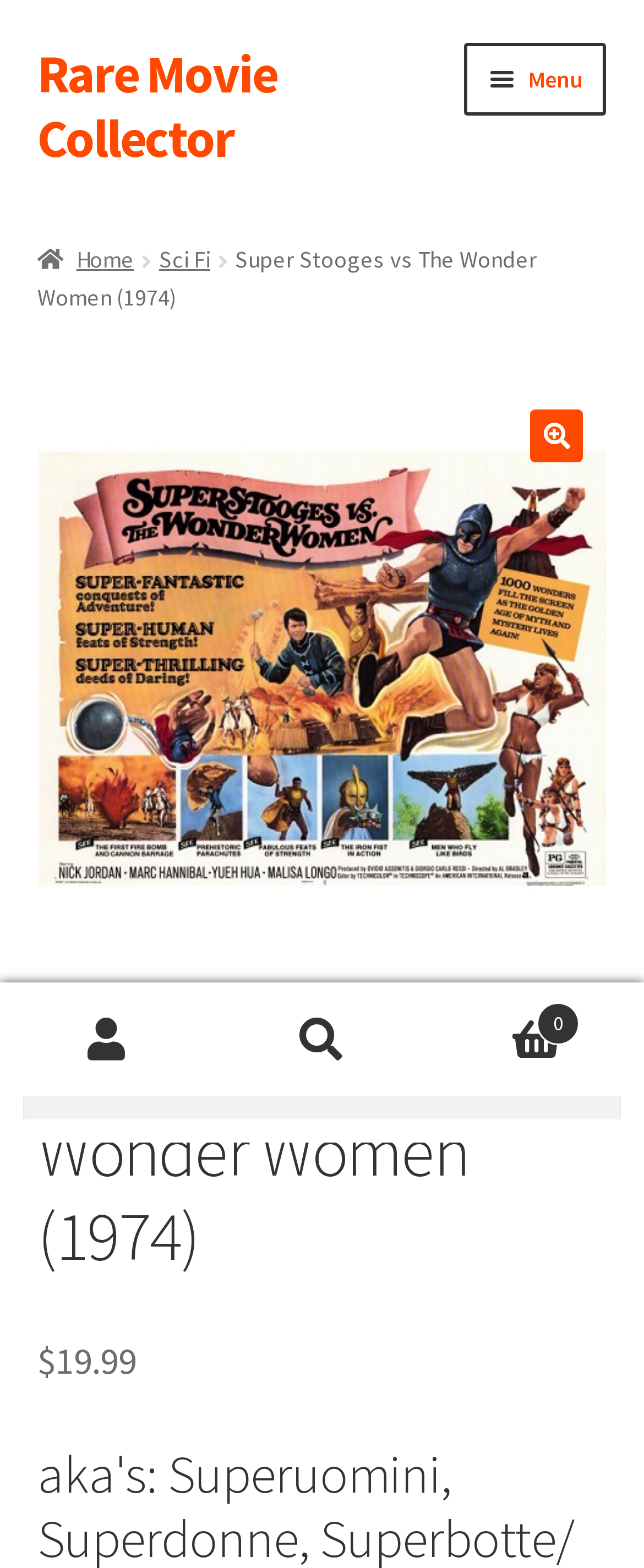What is the navigation menu item after 'All Movies'?
Look at the image and respond with a one-word or short-phrase answer.

NEW ARRIVALS